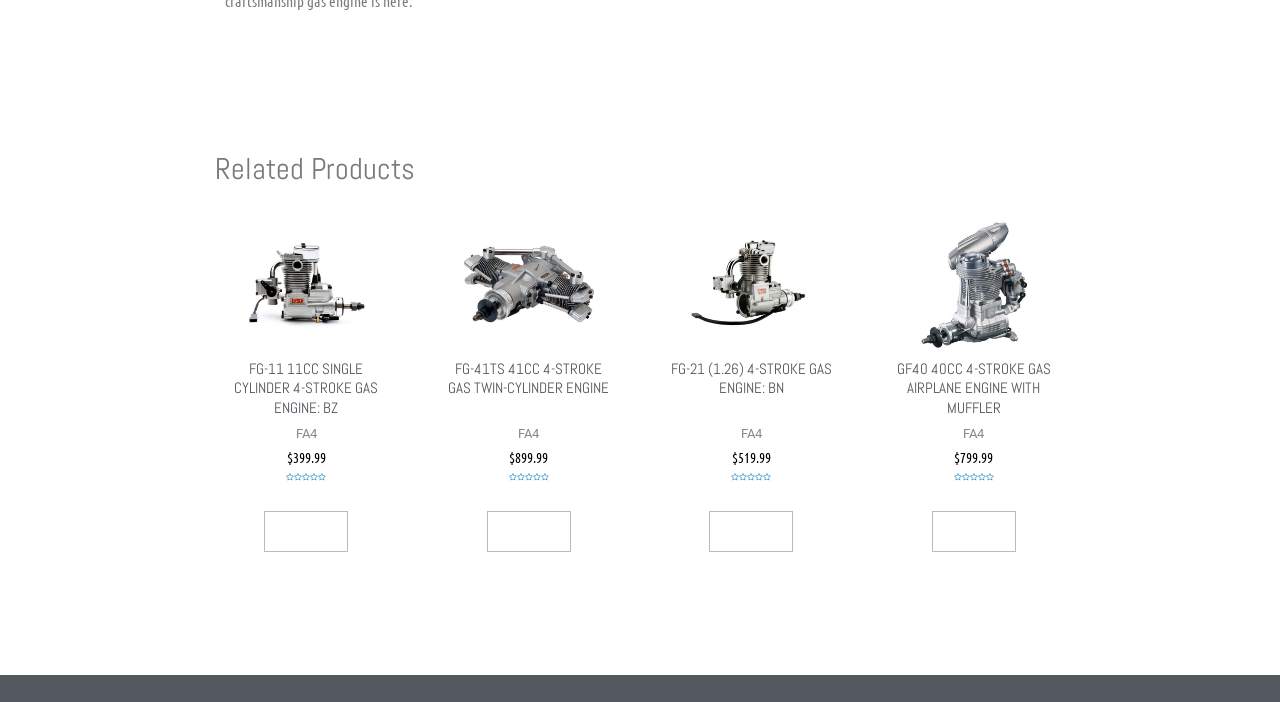Extract the bounding box coordinates for the HTML element that matches this description: "Read more". The coordinates should be four float numbers between 0 and 1, i.e., [left, top, right, bottom].

[0.206, 0.728, 0.272, 0.787]